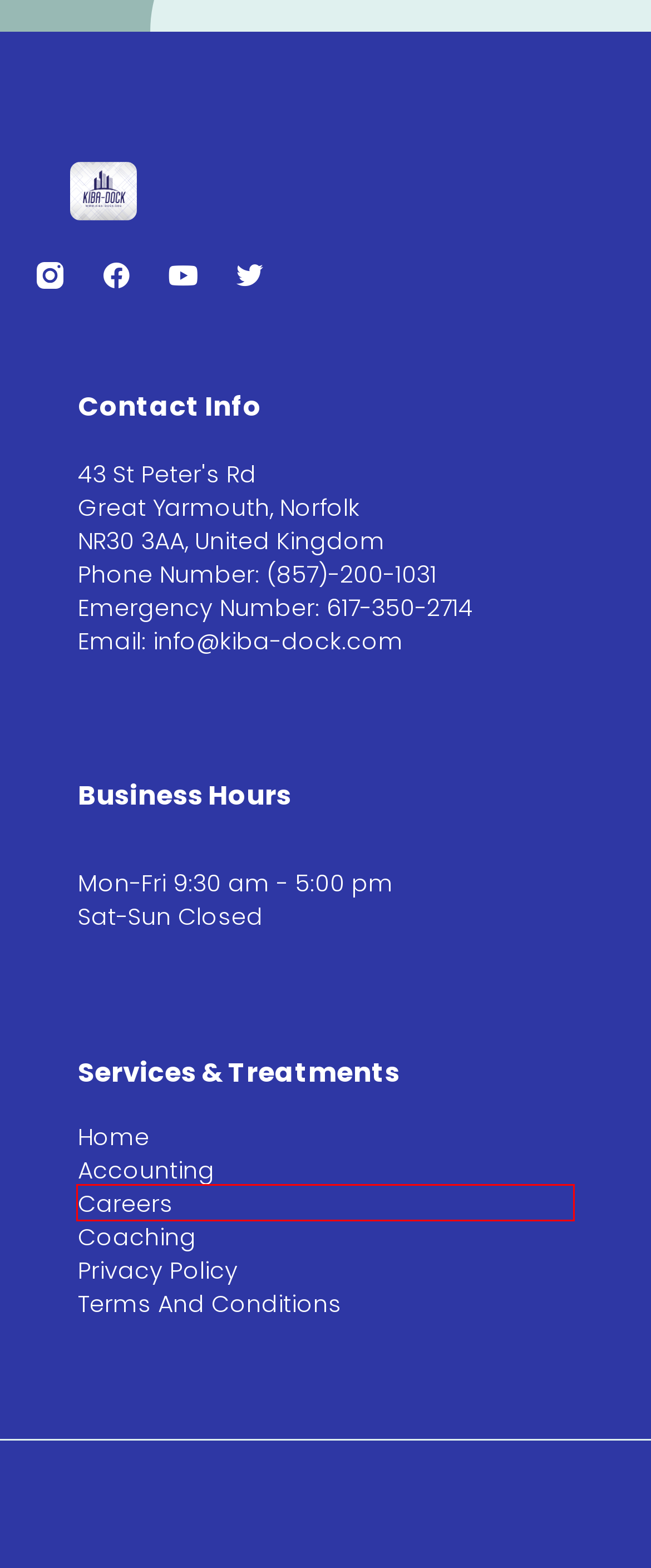Look at the screenshot of a webpage where a red bounding box surrounds a UI element. Your task is to select the best-matching webpage description for the new webpage after you click the element within the bounding box. The available options are:
A. Careers
B. Selecting the Most effective Institution Between Various Surgical Tech Colleges - Kiba-Dock
C. Coaching
D. Accounting Finance - The Coronary heart of Any Productive Business - Kiba-Dock
E. Accounting
F. Kiba-Dock Business Coaching & Mentoring
G. Privacy Policy
H. Terms And Conditions

A